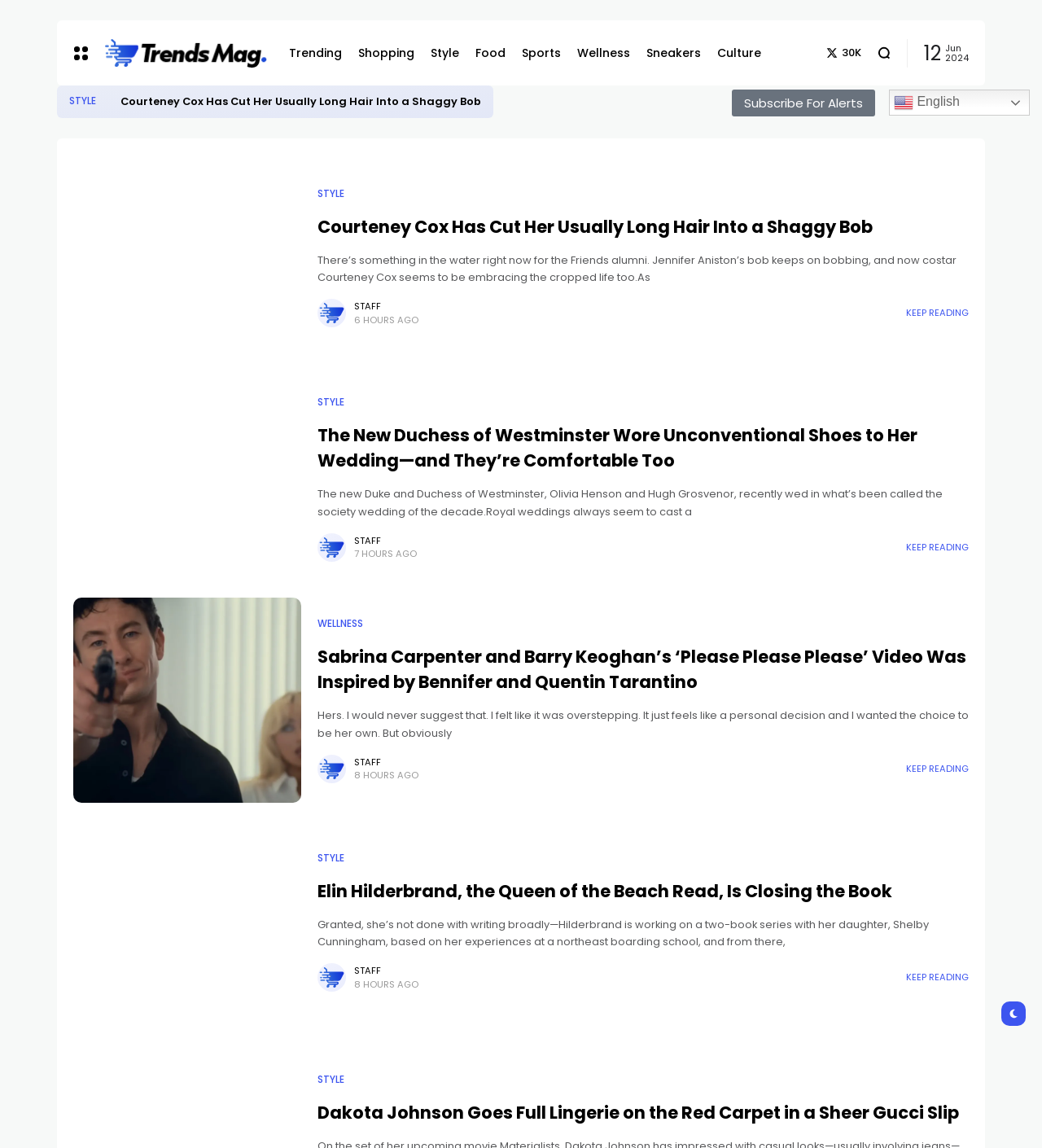Using the information from the screenshot, answer the following question thoroughly:
What is the category of the first article?

The first article has a link element with the text 'STYLE', which suggests that the category of the first article is STYLE.